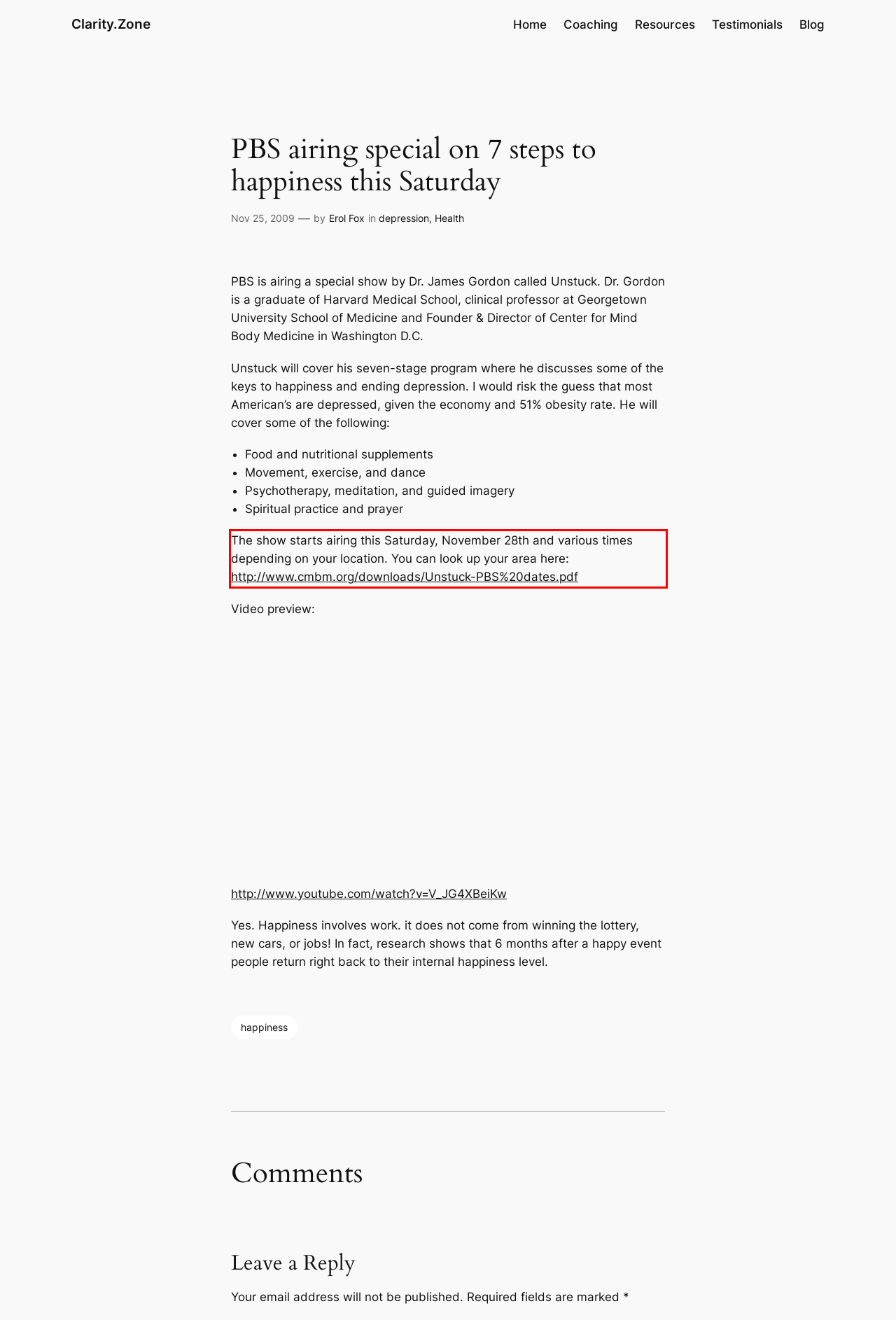Given a webpage screenshot with a red bounding box, perform OCR to read and deliver the text enclosed by the red bounding box.

The show starts airing this Saturday, November 28th and various times depending on your location. You can look up your area here: http://www.cmbm.org/downloads/Unstuck-PBS%20dates.pdf